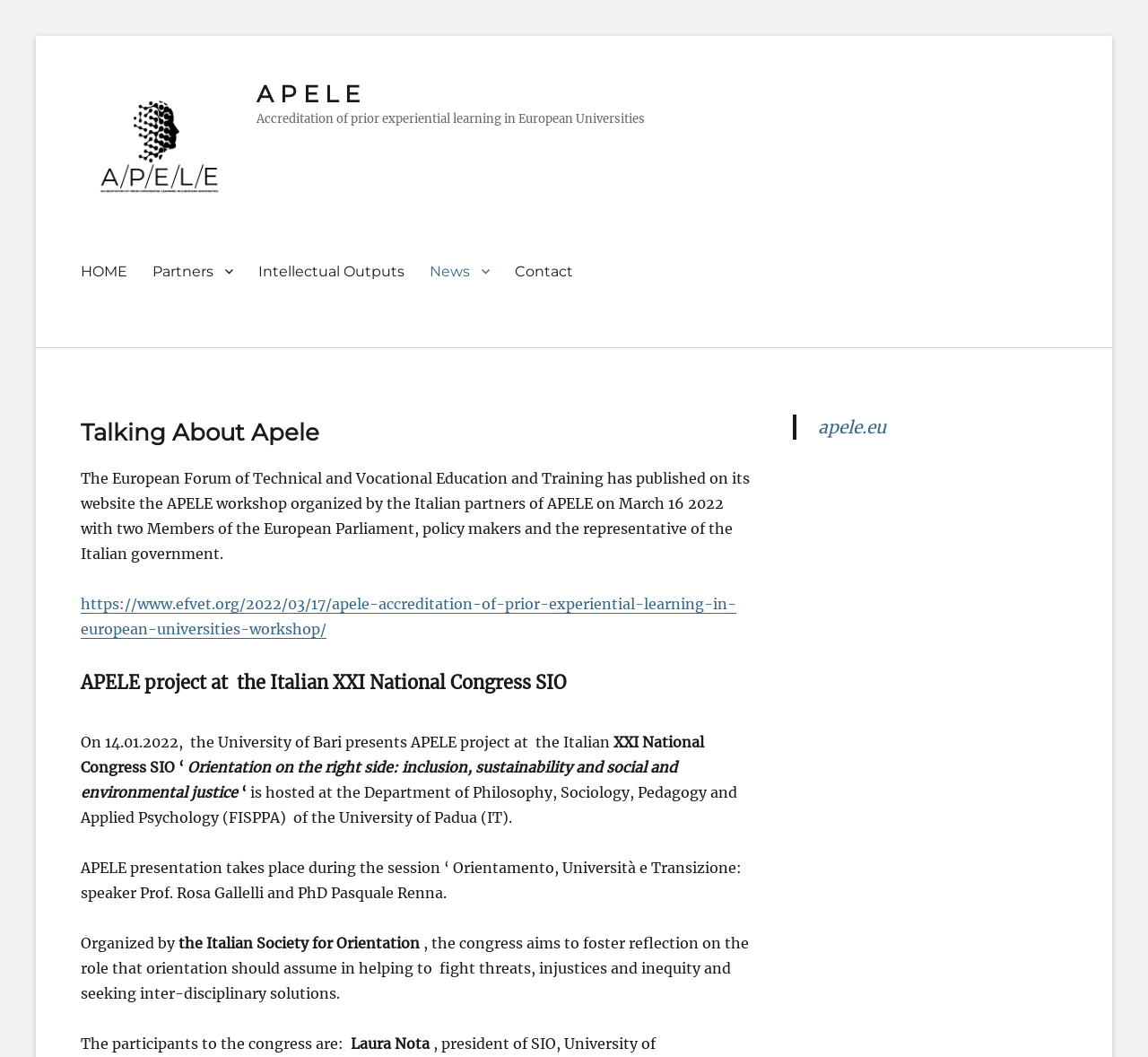Give a concise answer using one word or a phrase to the following question:
What is the name of the project?

APELE